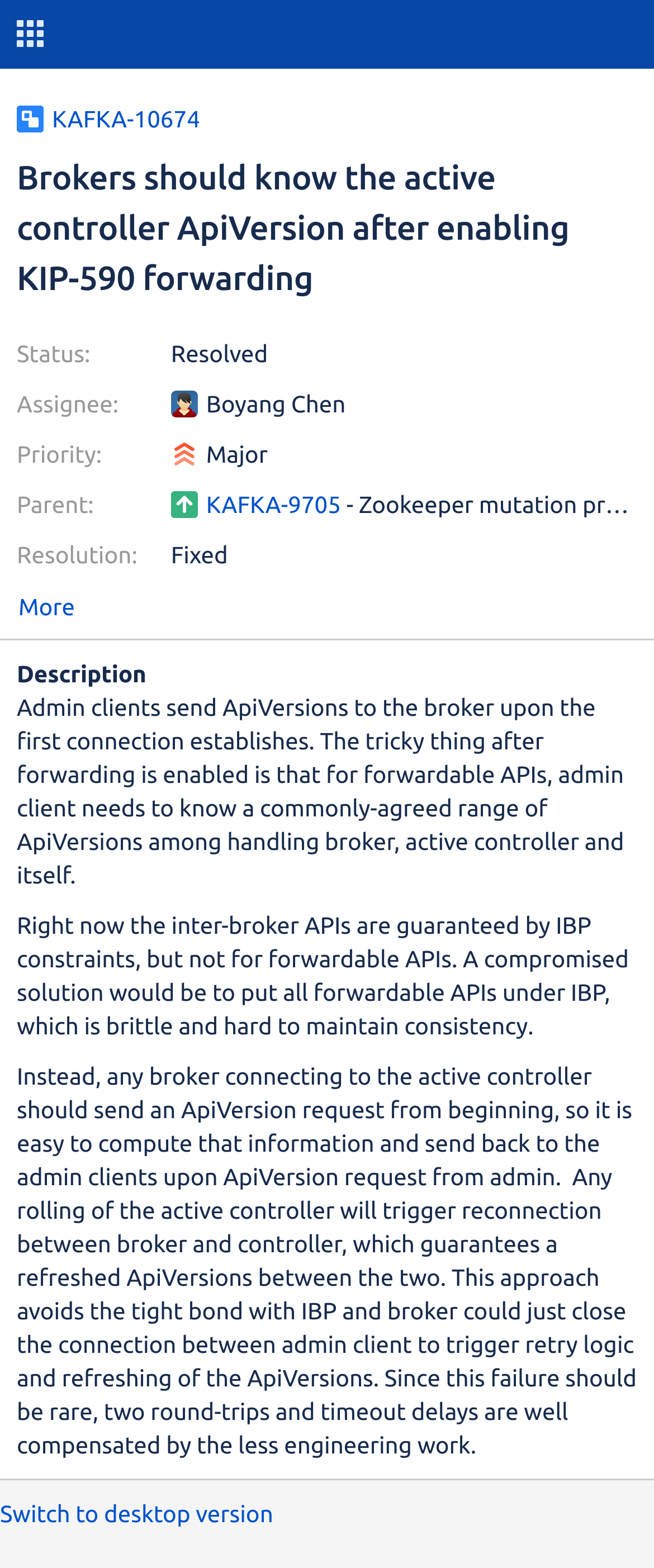Determine the bounding box of the UI element mentioned here: "KAFKA-10674". The coordinates must be in the format [left, top, right, bottom] with values ranging from 0 to 1.

[0.079, 0.066, 0.306, 0.083]